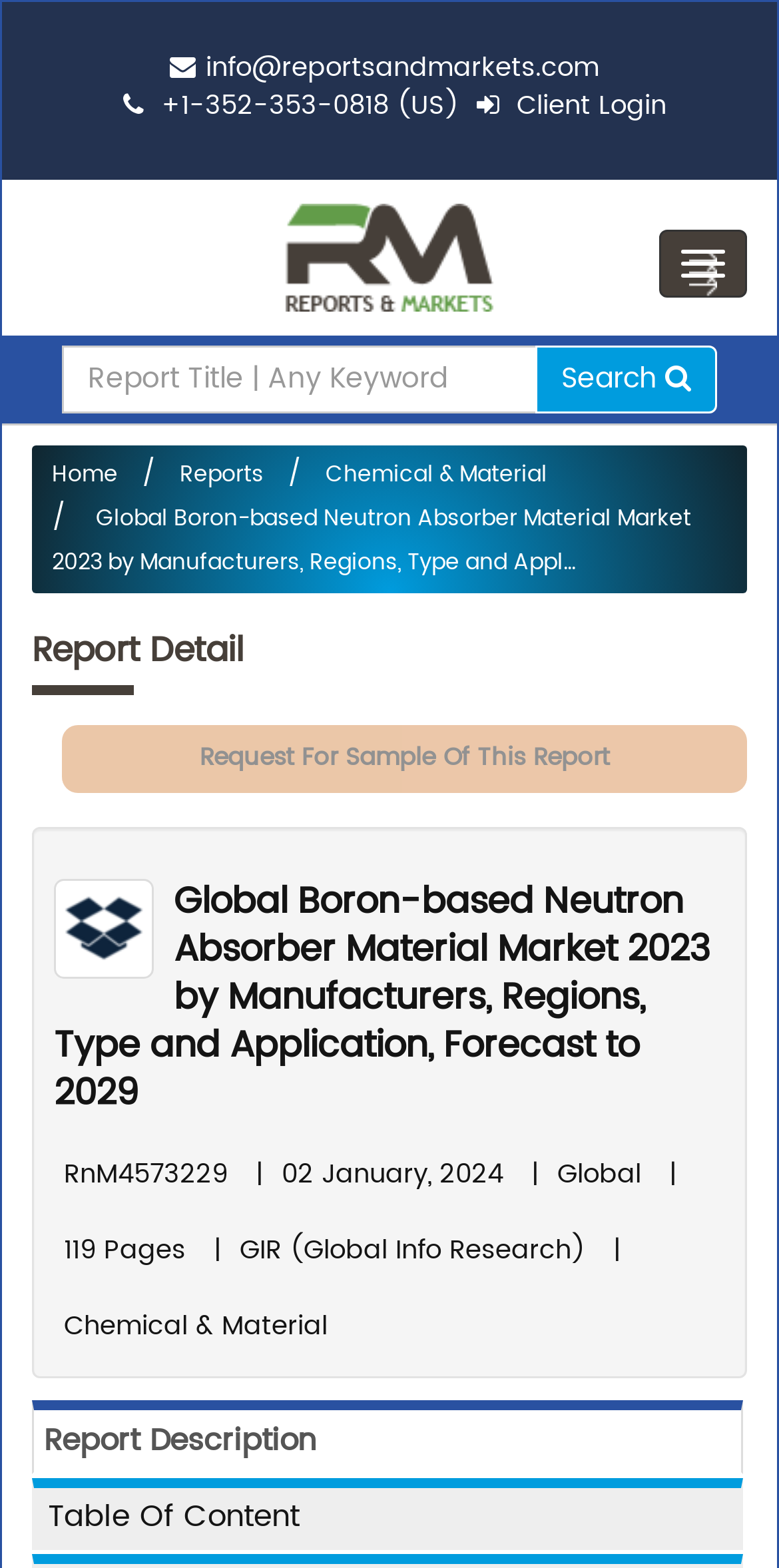What is the category of the report?
Using the visual information, answer the question in a single word or phrase.

Chemical & Material